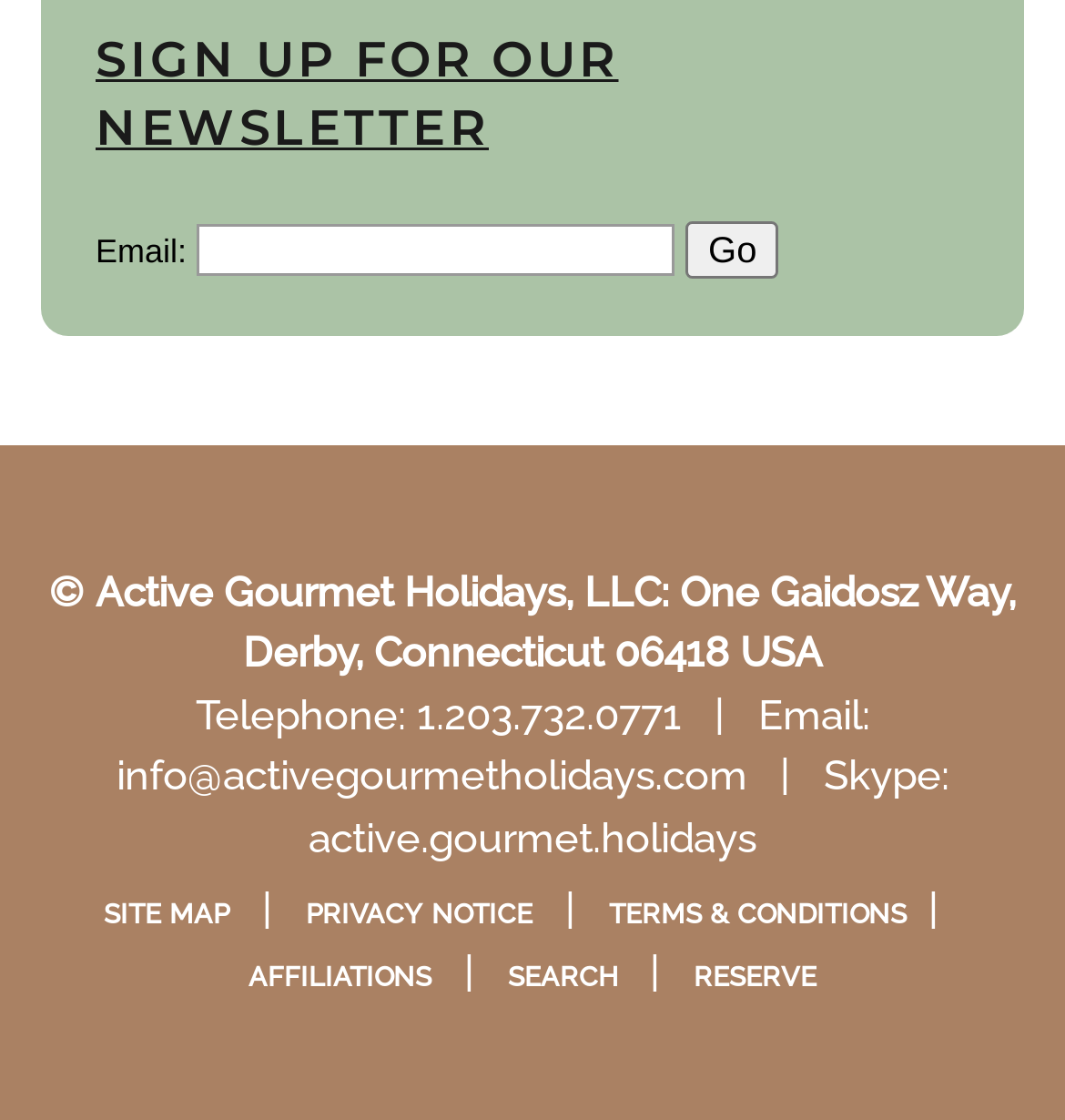Determine the bounding box coordinates for the UI element with the following description: "PRIVACY NOTICE". The coordinates should be four float numbers between 0 and 1, represented as [left, top, right, bottom].

[0.287, 0.803, 0.5, 0.83]